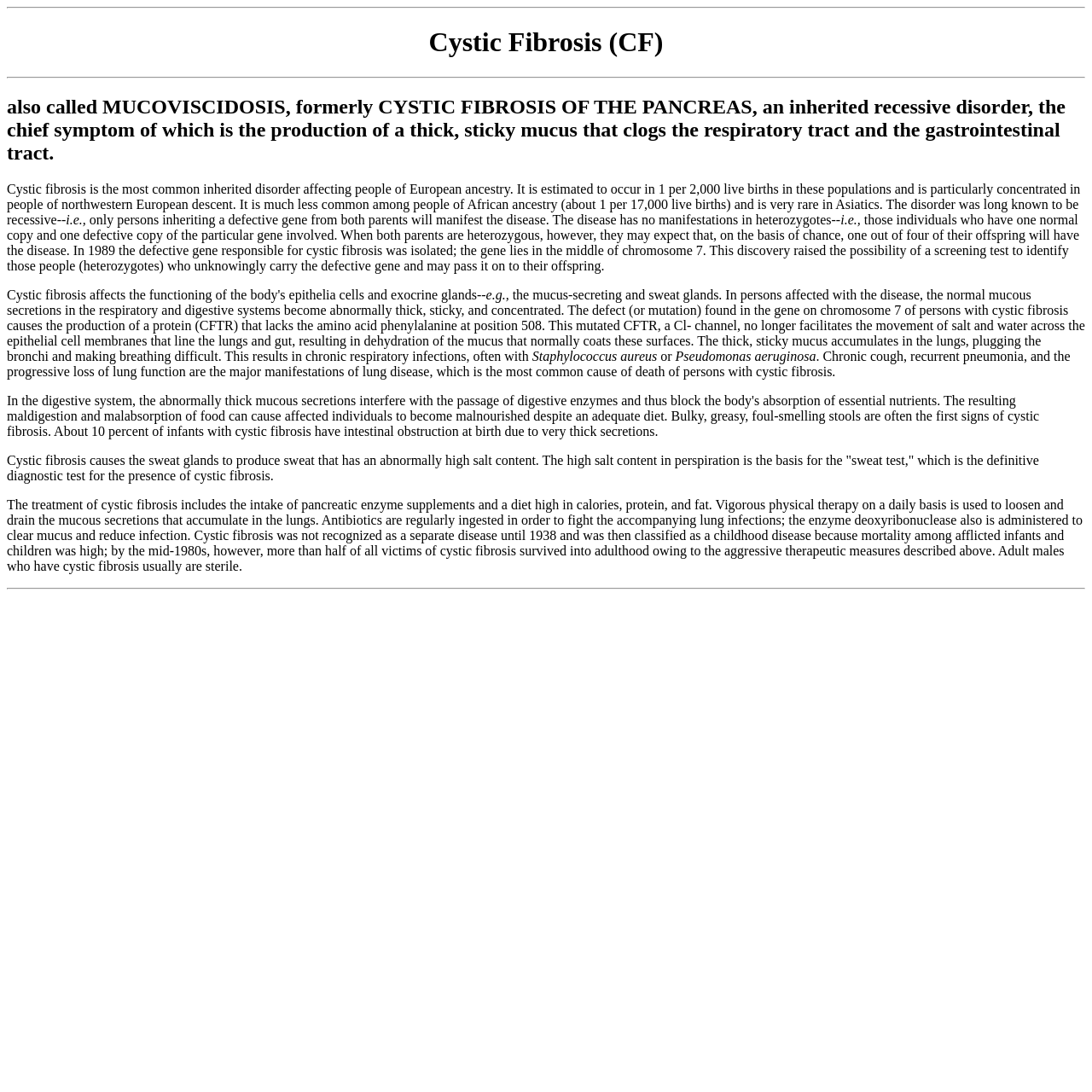Carefully examine the image and provide an in-depth answer to the question: What is cystic fibrosis also known as?

I found this answer by looking at the second heading element, which mentions that cystic fibrosis is also called MUCOVISCIDOSIS, formerly CYSTIC FIBROSIS OF THE PANCREAS.